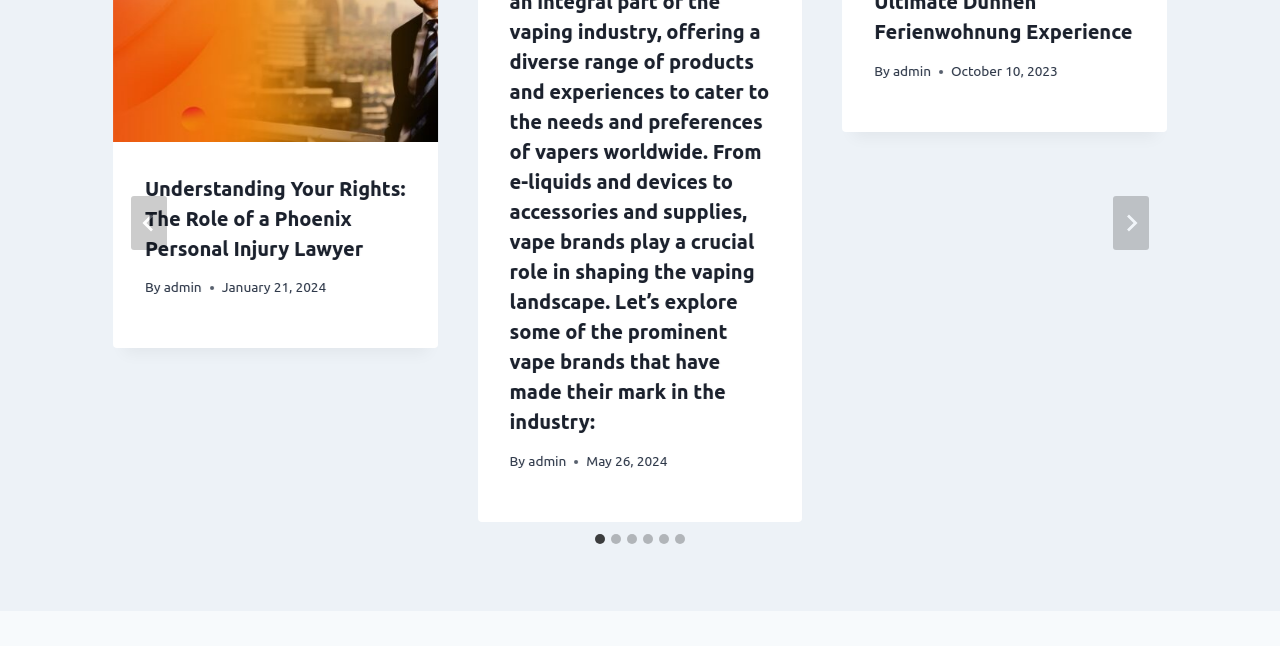What is the date of the article written by admin?
From the screenshot, provide a brief answer in one word or phrase.

January 21, 2024